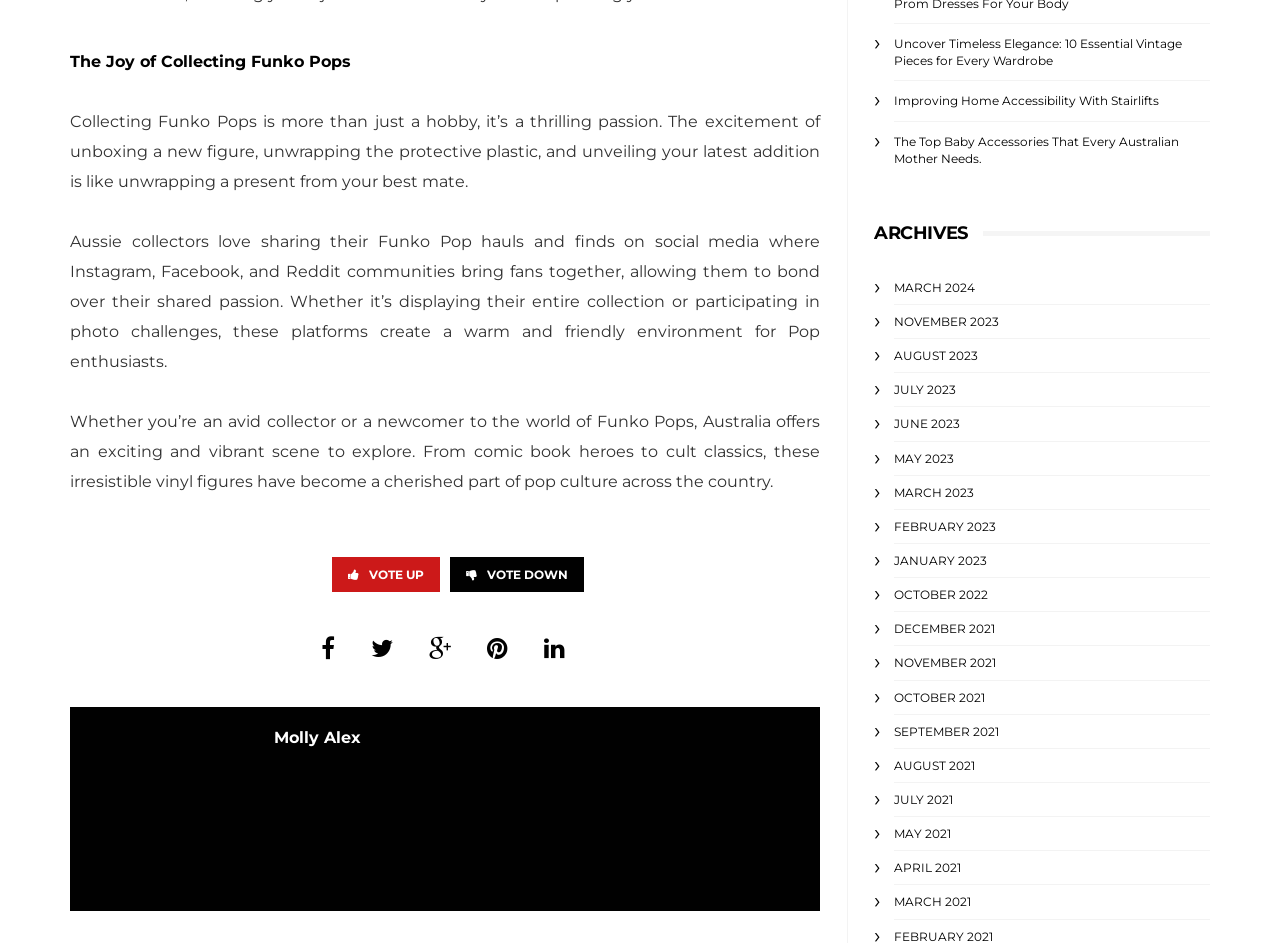Determine the bounding box coordinates of the clickable element necessary to fulfill the instruction: "View the article from March 2024". Provide the coordinates as four float numbers within the 0 to 1 range, i.e., [left, top, right, bottom].

[0.698, 0.297, 0.762, 0.313]